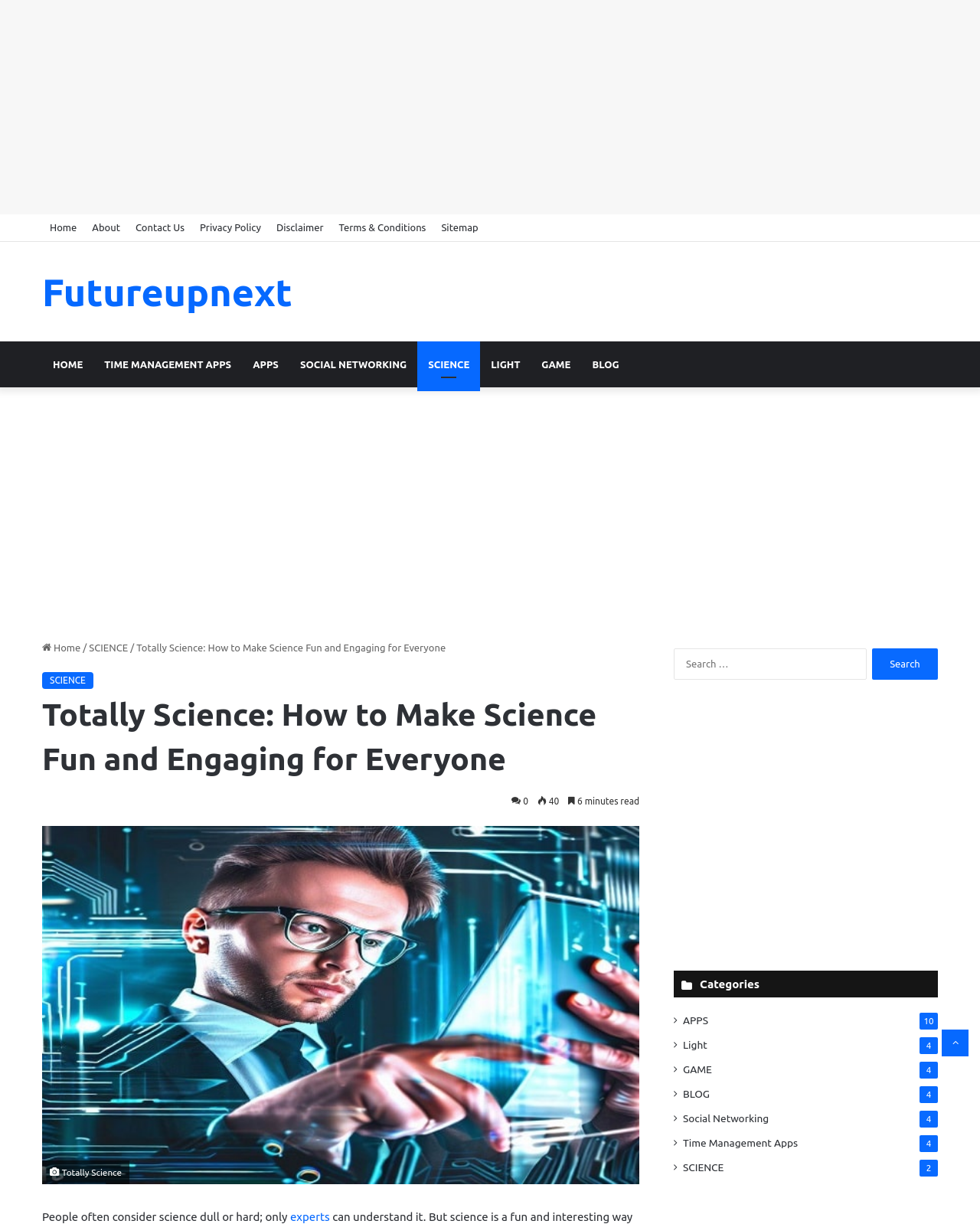Kindly determine the bounding box coordinates for the area that needs to be clicked to execute this instruction: "Click on the 'TIME MANAGEMENT APPS' link".

[0.697, 0.927, 0.814, 0.941]